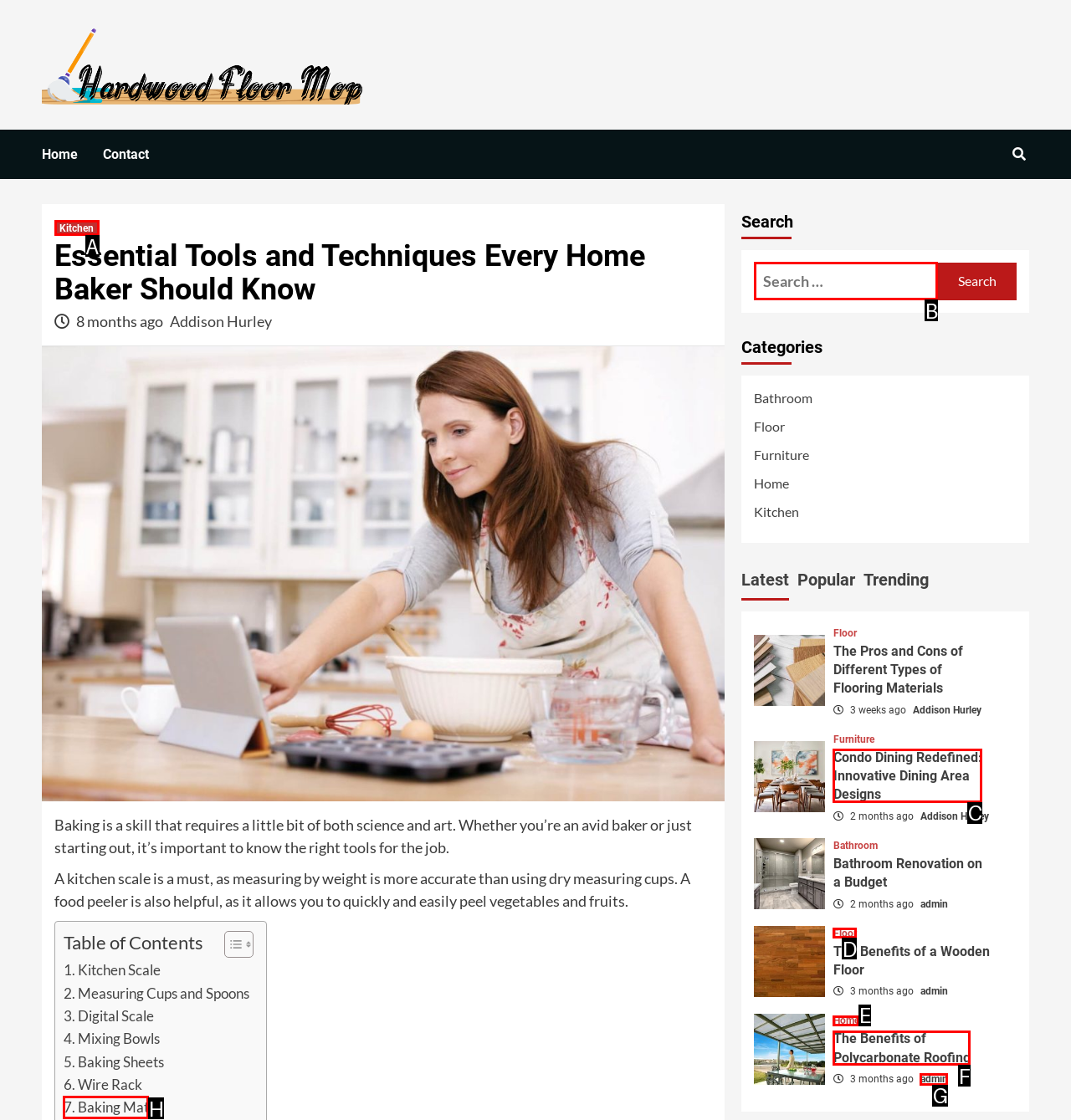Which option should I select to accomplish the task: Click on the 'Baking Mat' link? Respond with the corresponding letter from the given choices.

H